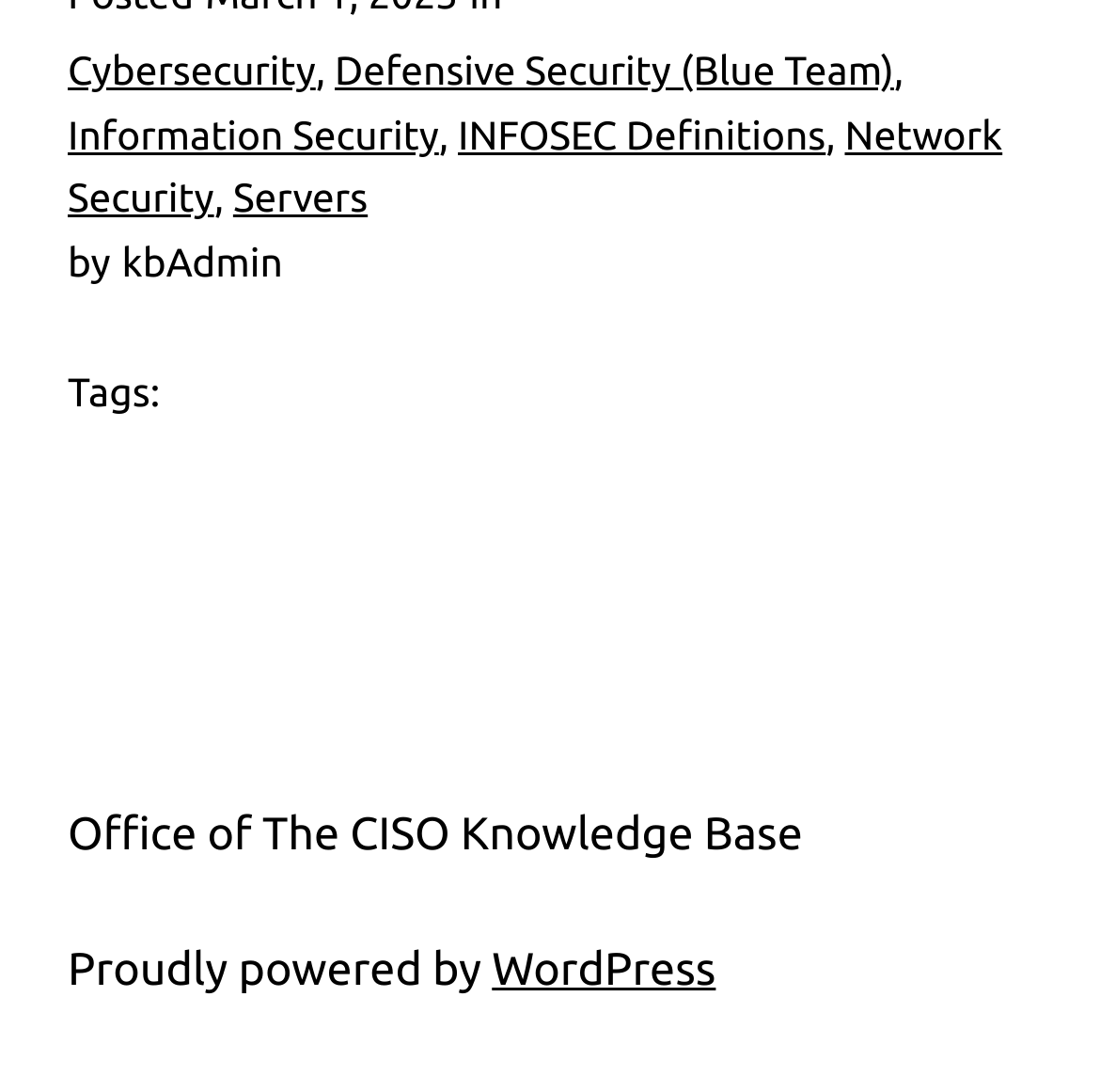Please specify the bounding box coordinates of the clickable section necessary to execute the following command: "Explore Office of The CISO Knowledge Base".

[0.062, 0.743, 0.73, 0.789]